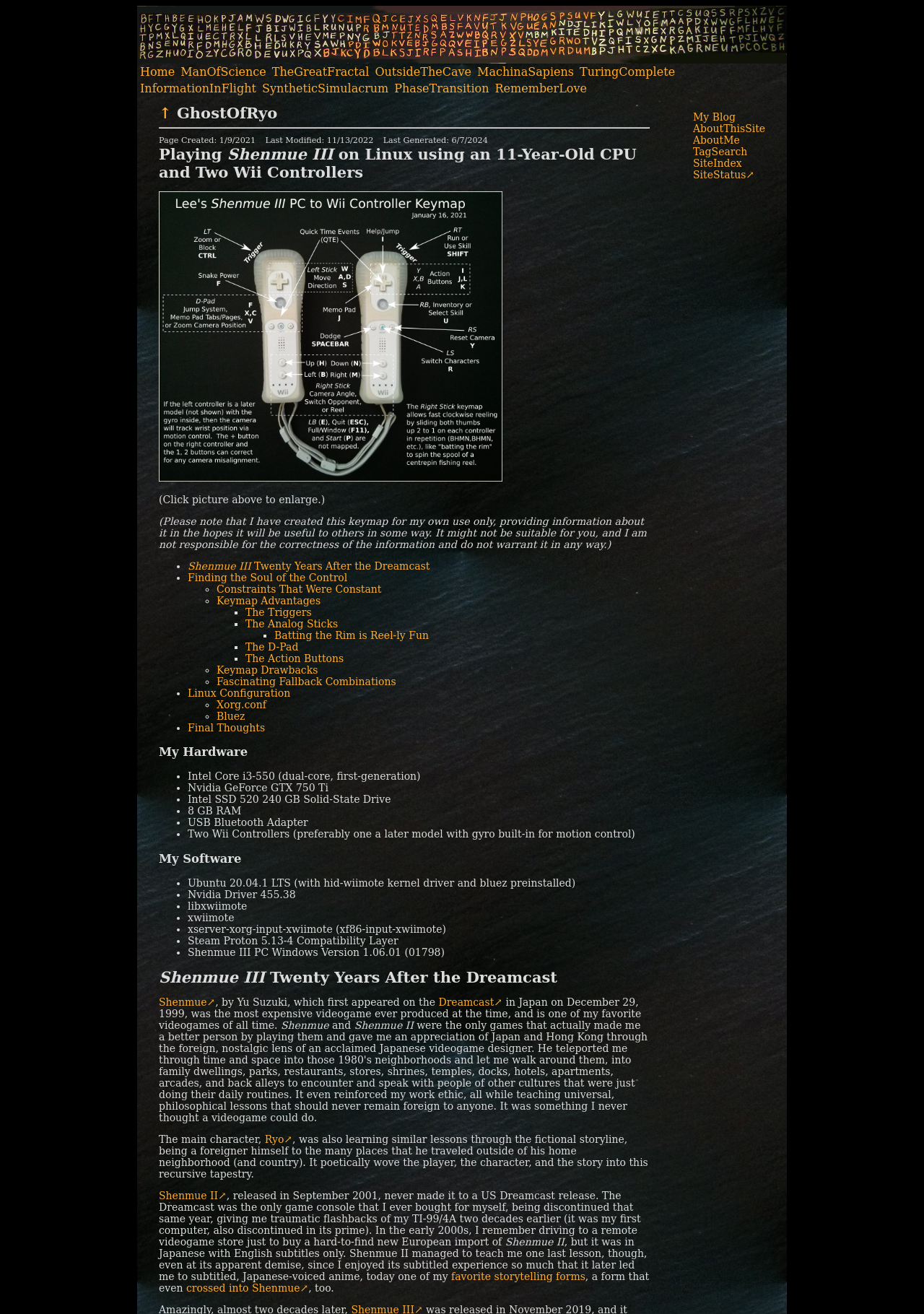Determine the bounding box coordinates of the section to be clicked to follow the instruction: "Click the 'Home' link". The coordinates should be given as four float numbers between 0 and 1, formatted as [left, top, right, bottom].

[0.148, 0.048, 0.192, 0.061]